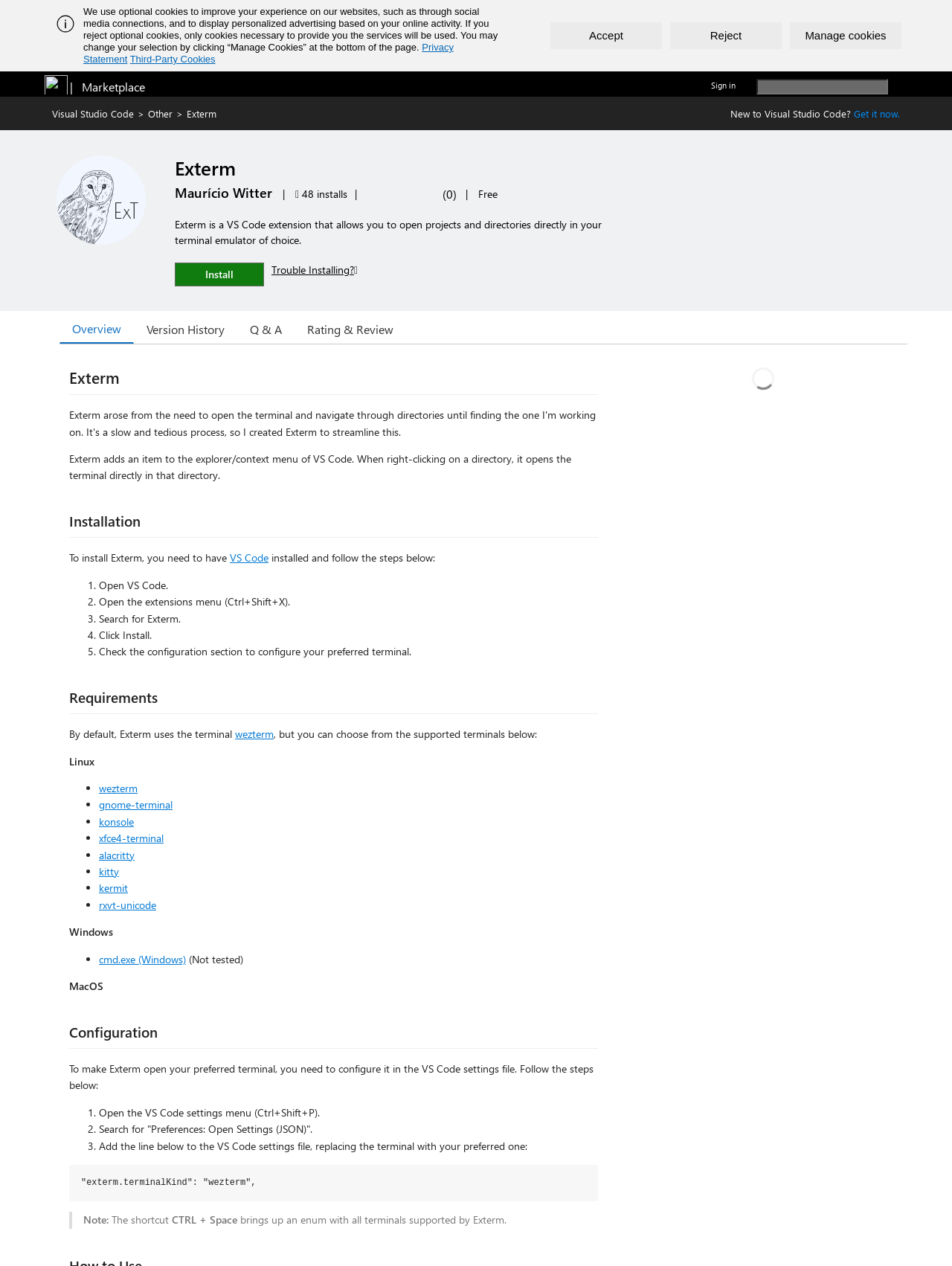Could you determine the bounding box coordinates of the clickable element to complete the instruction: "Search for Exterm"? Provide the coordinates as four float numbers between 0 and 1, i.e., [left, top, right, bottom].

[0.795, 0.062, 0.933, 0.075]